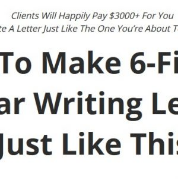Give a one-word or short phrase answer to this question: 
Who is the target audience of this message?

Aspiring writers